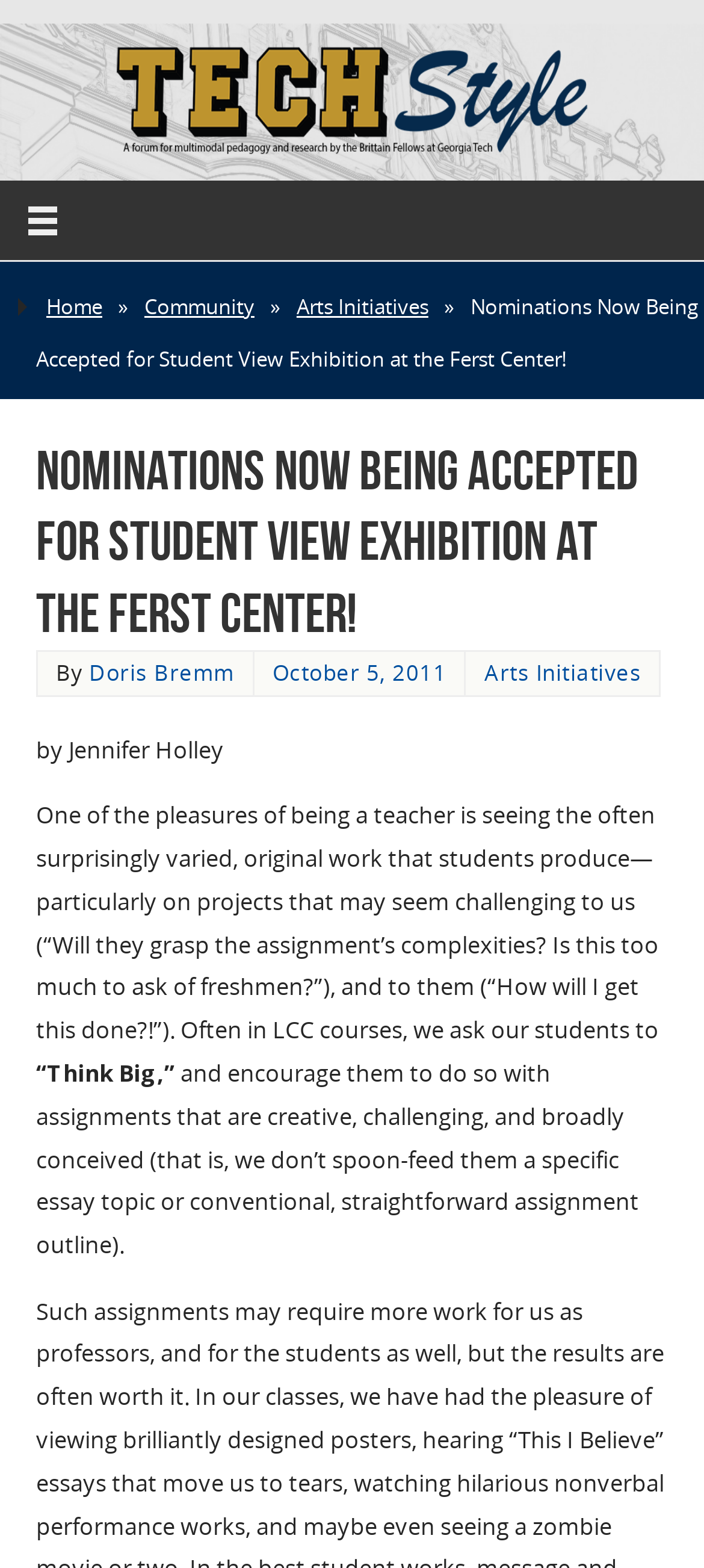What is the name of the center?
Examine the image and provide an in-depth answer to the question.

I found the answer by looking at the heading 'Nominations Now Being Accepted for Student View Exhibition at the Ferst Center!' which mentions the Ferst Center as the location of the exhibition.